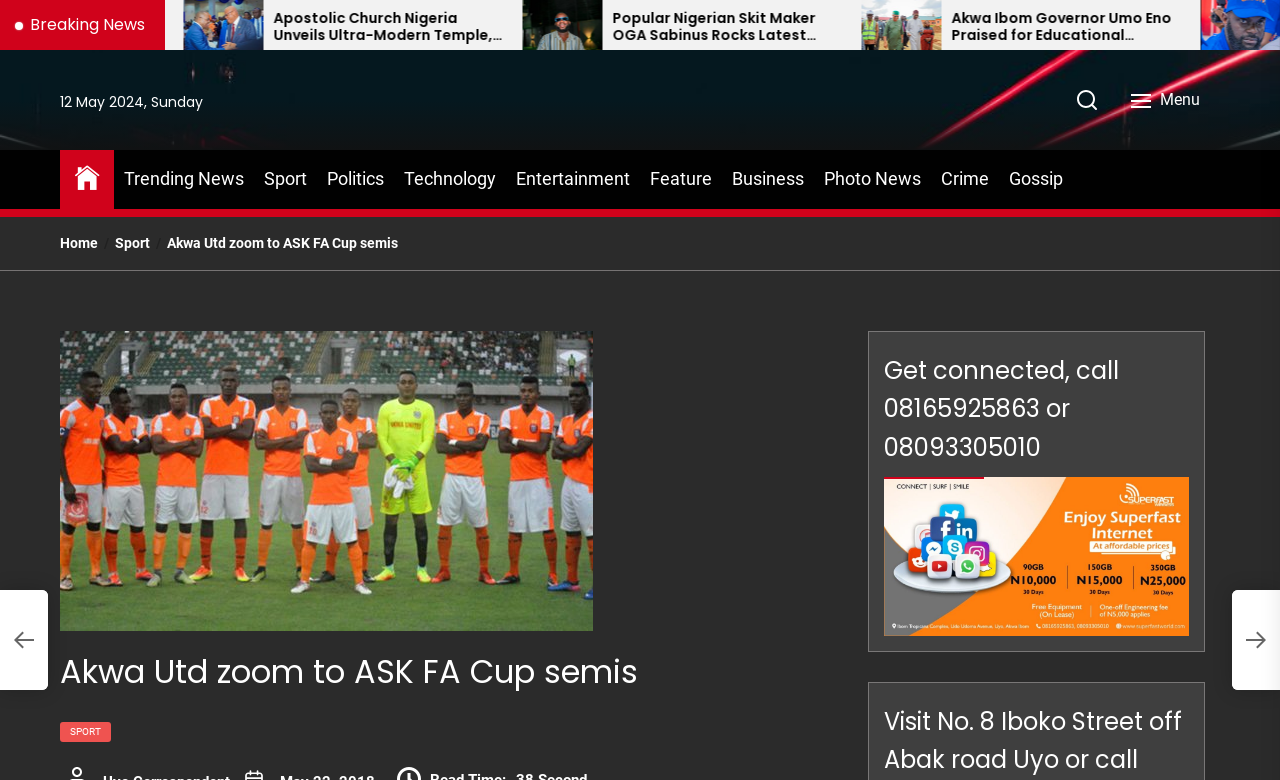What is the date displayed on the webpage?
Look at the image and answer the question using a single word or phrase.

12 May 2024, Sunday